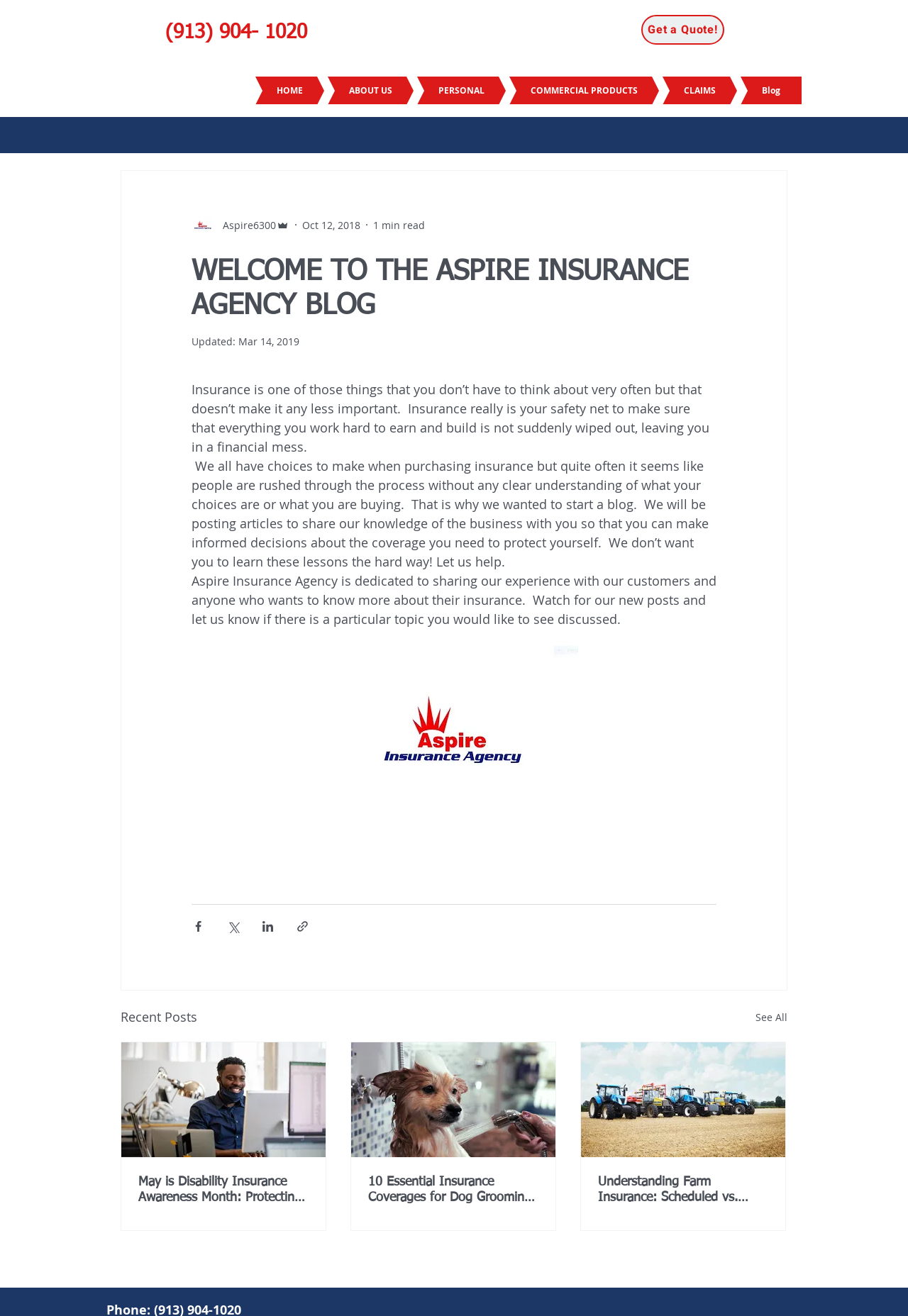Bounding box coordinates are given in the format (top-left x, top-left y, bottom-right x, bottom-right y). All values should be floating point numbers between 0 and 1. Provide the bounding box coordinate for the UI element described as: Get a Quote!

[0.706, 0.011, 0.798, 0.034]